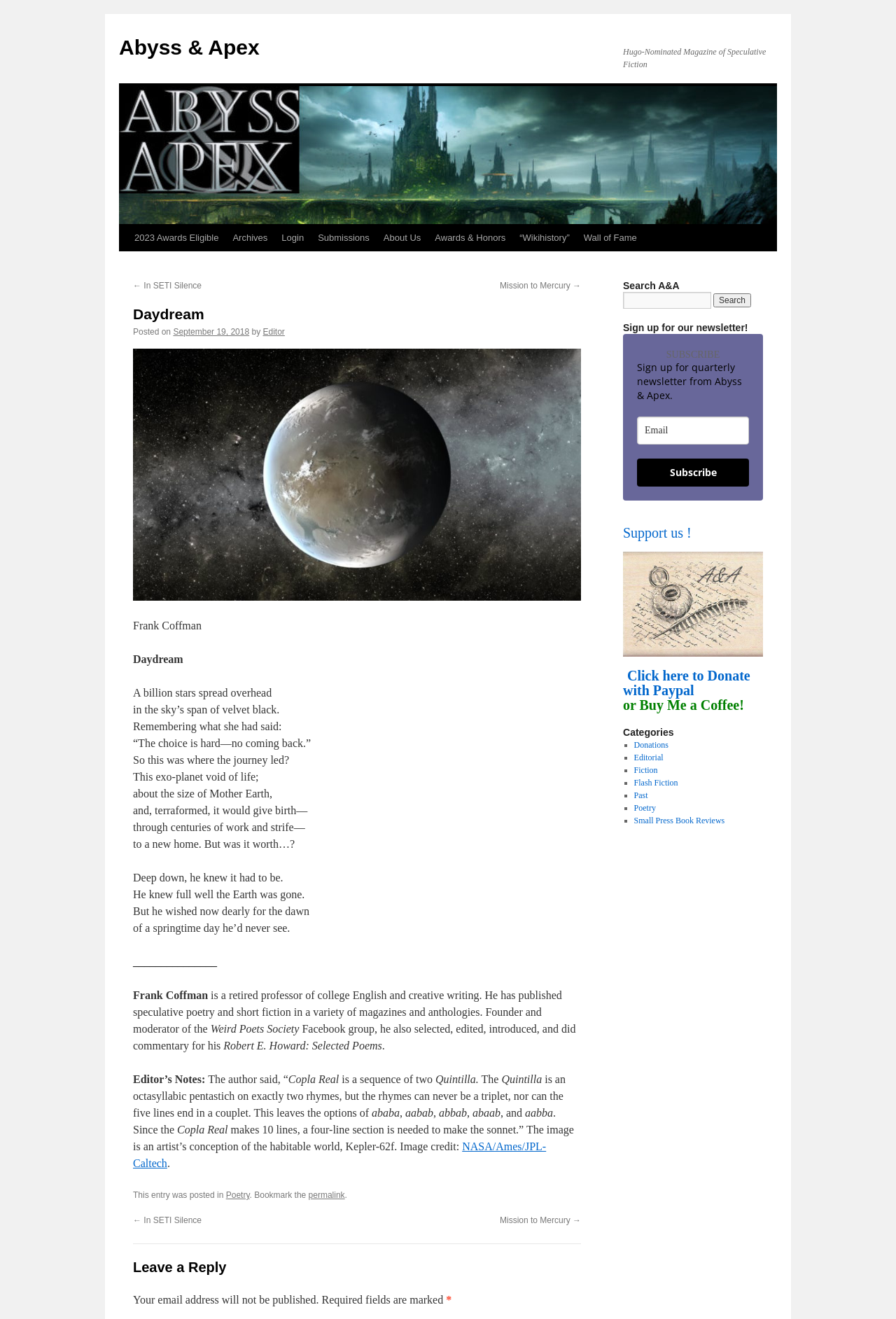Locate the bounding box coordinates of the element I should click to achieve the following instruction: "Click the 'Abyss & Apex' link".

[0.133, 0.027, 0.29, 0.045]